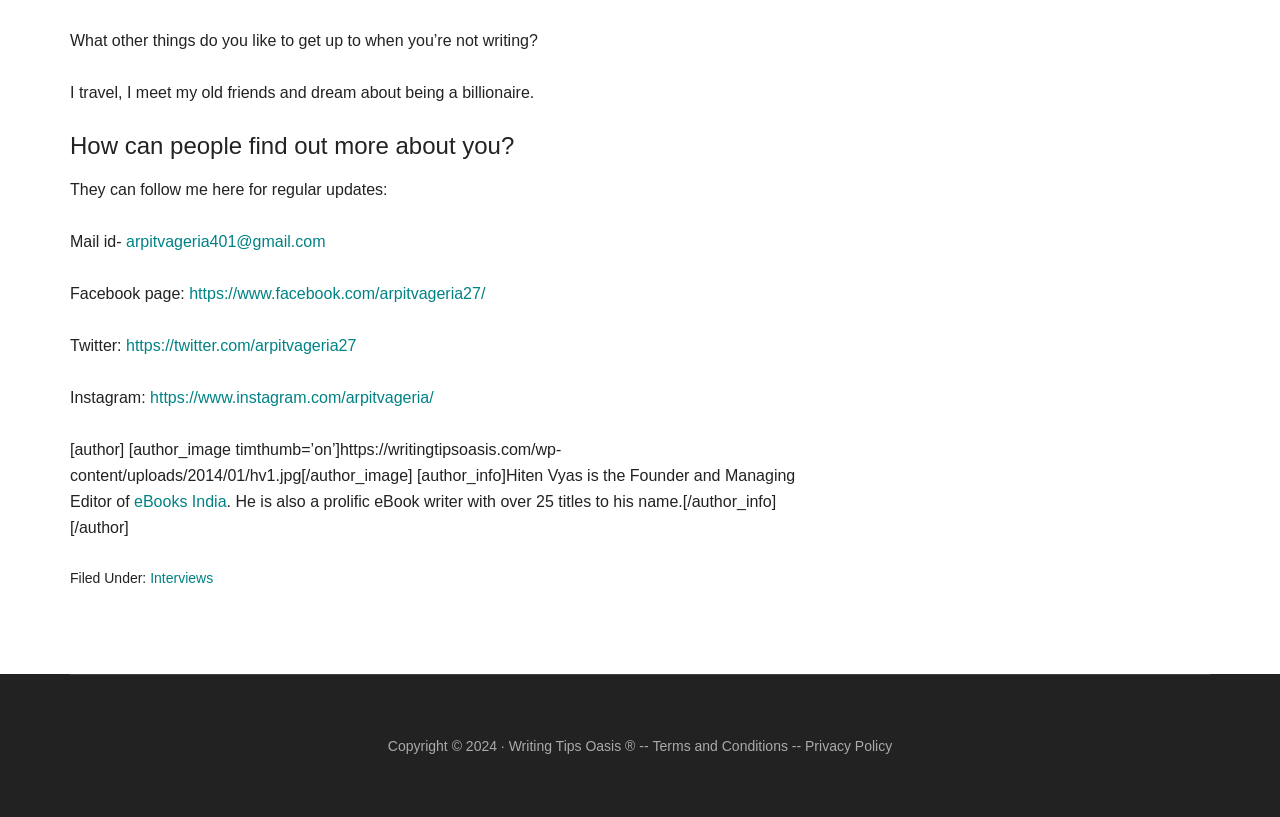What is the category of this article?
From the image, respond using a single word or phrase.

Interviews